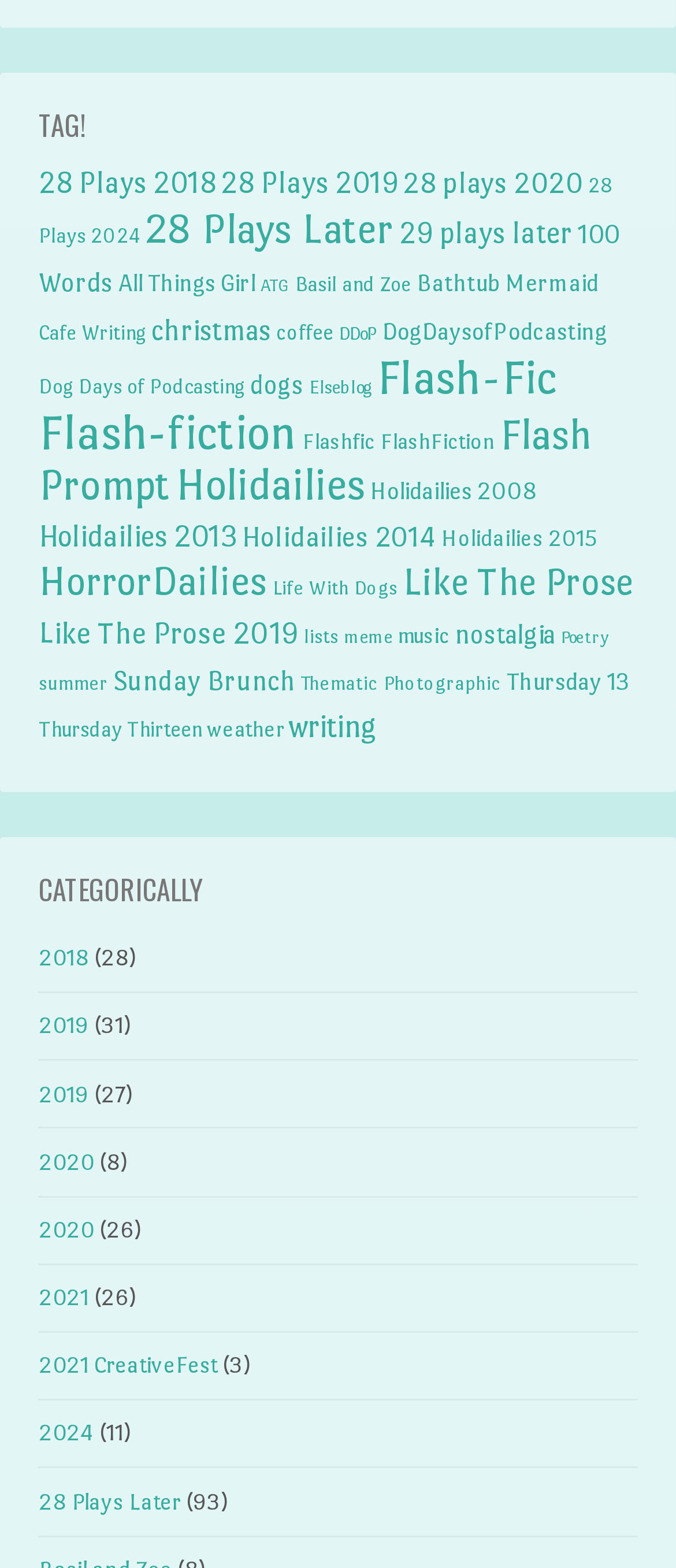What is the category with the most items? Observe the screenshot and provide a one-word or short phrase answer.

Flash-fiction